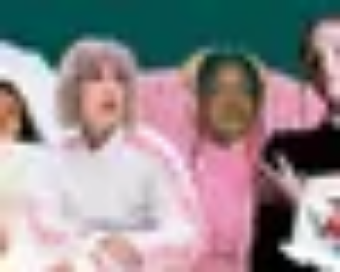Illustrate the image with a detailed caption.

The image features several performers associated with an upcoming event at Byens Tak as part of the Oslo World festival. They appear to convey excitement and artistic expression, reflecting the vibrant atmosphere anticipated for the concerts featuring artists like Walid Ben Selim and Mayssa Jallad. This dynamic visual representation underscores the festival's theme of cultural inclusivity and celebration, inviting attendees to engage with diverse musical performances scheduled for various times throughout the event. The captivating expressions on their faces suggest a fusion of different artistic styles and cultural backgrounds, emphasizing the festival's commitment to showcasing global talent.